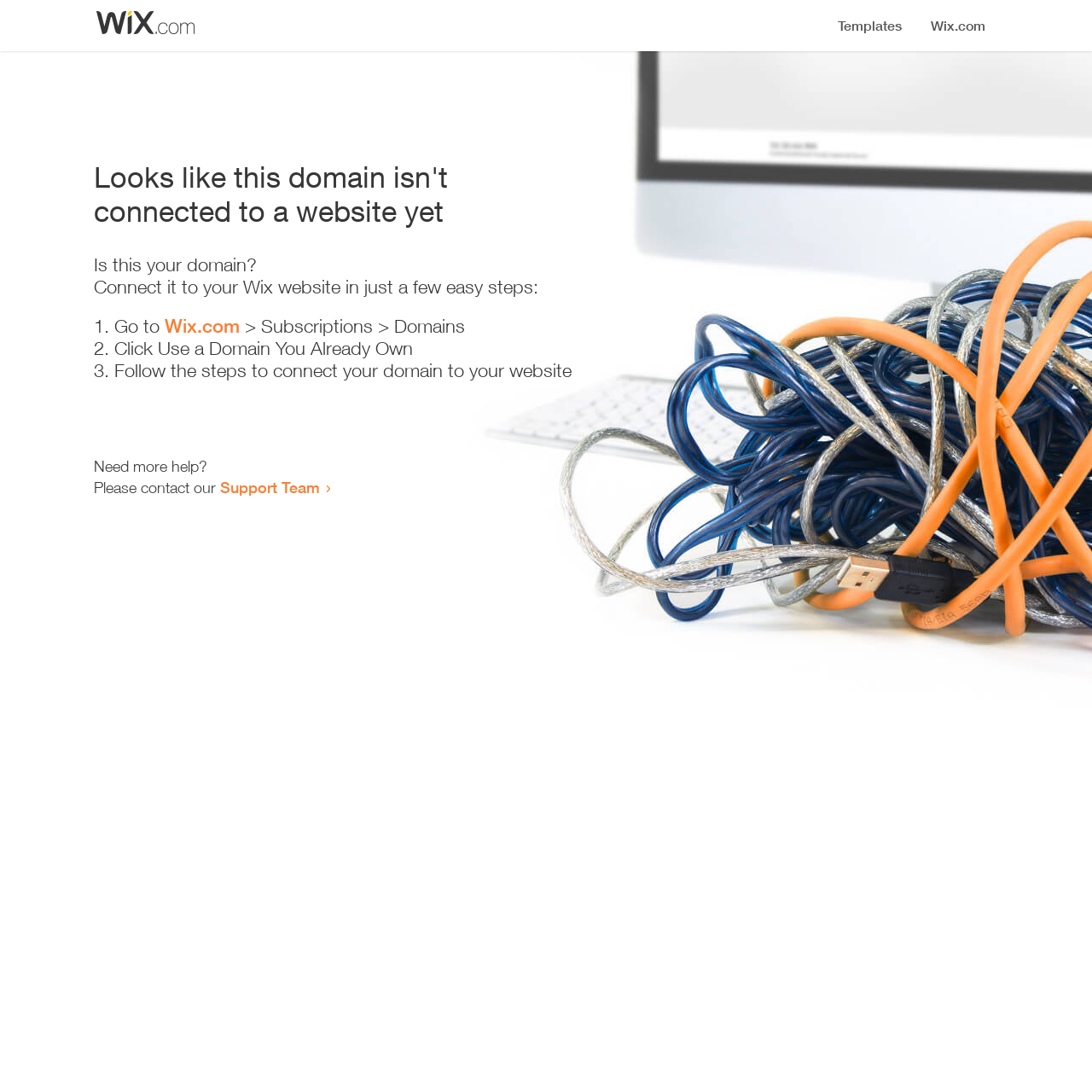Where can I get more help?
Based on the image, give a concise answer in the form of a single word or short phrase.

Support Team